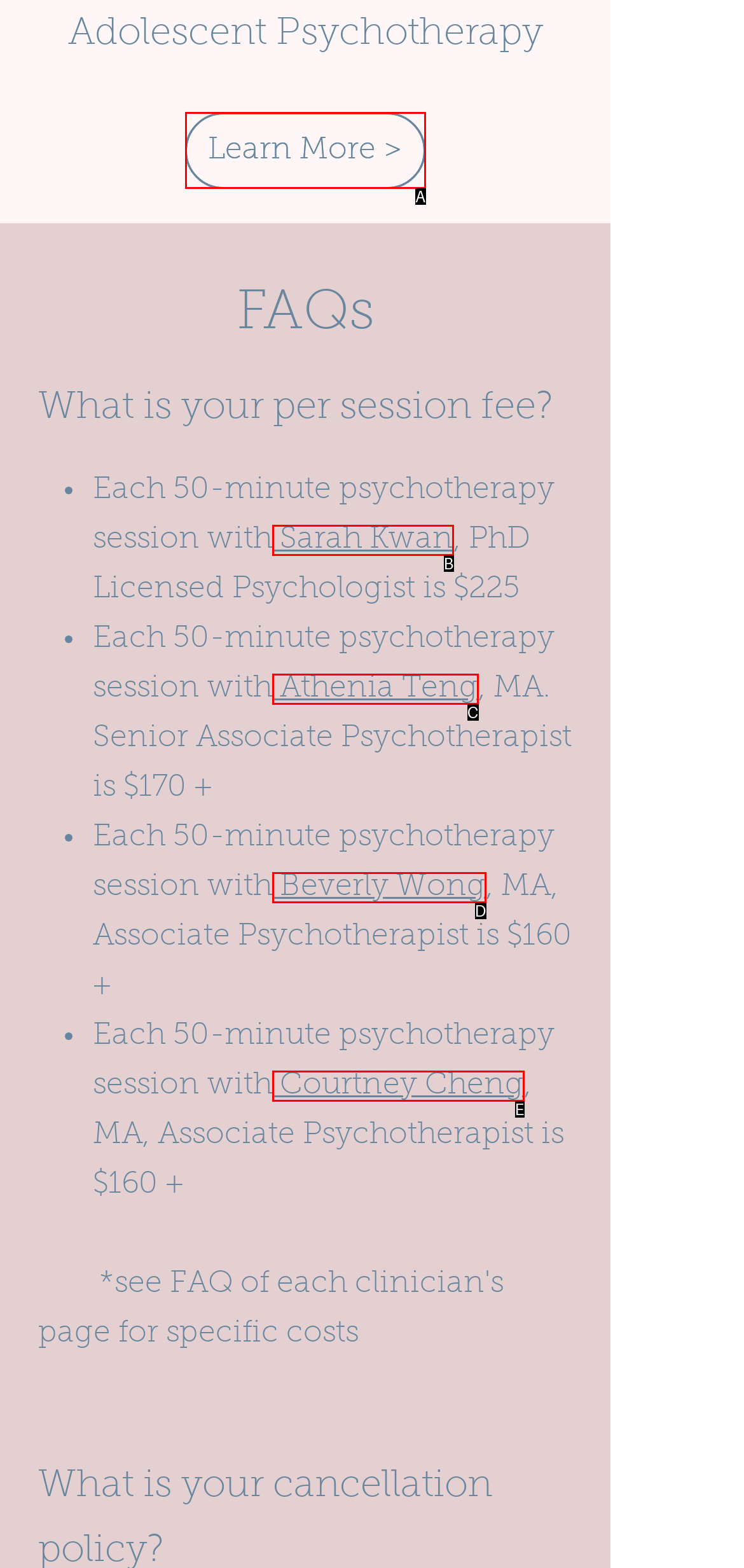Identify which HTML element aligns with the description: Learn More >
Answer using the letter of the correct choice from the options available.

A